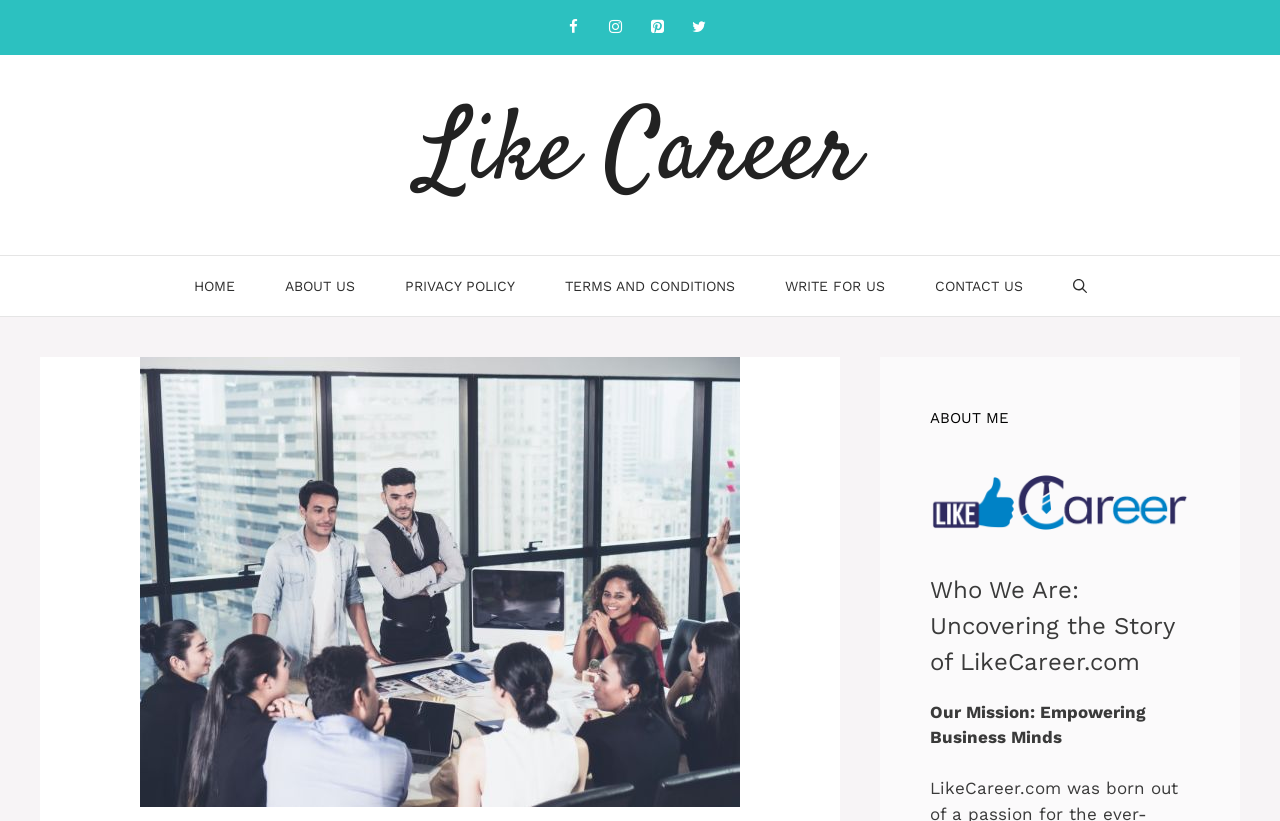Give a one-word or short phrase answer to this question: 
How many main navigation links are there?

7